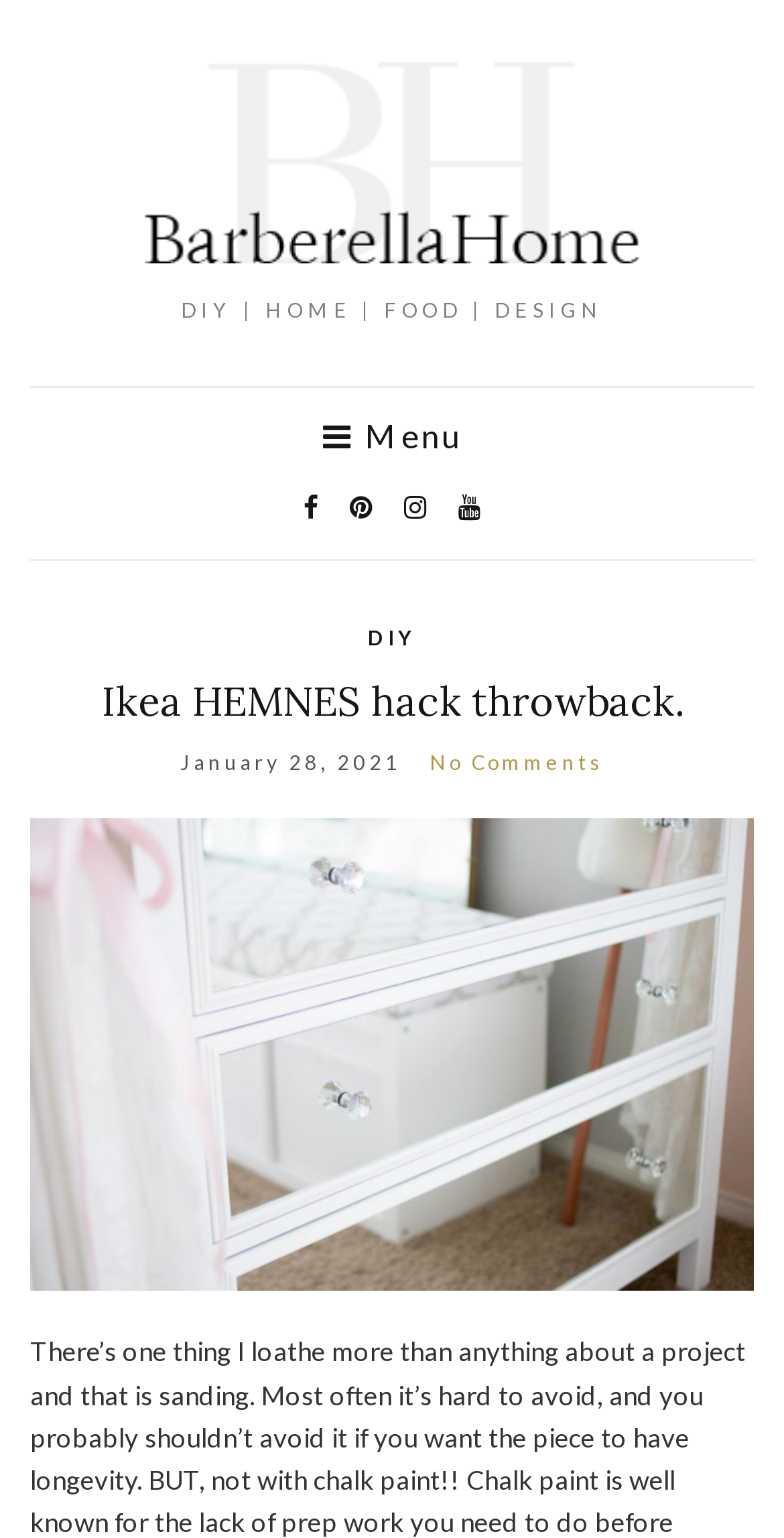Answer the question in a single word or phrase:
How many comments does the first article have?

No Comments